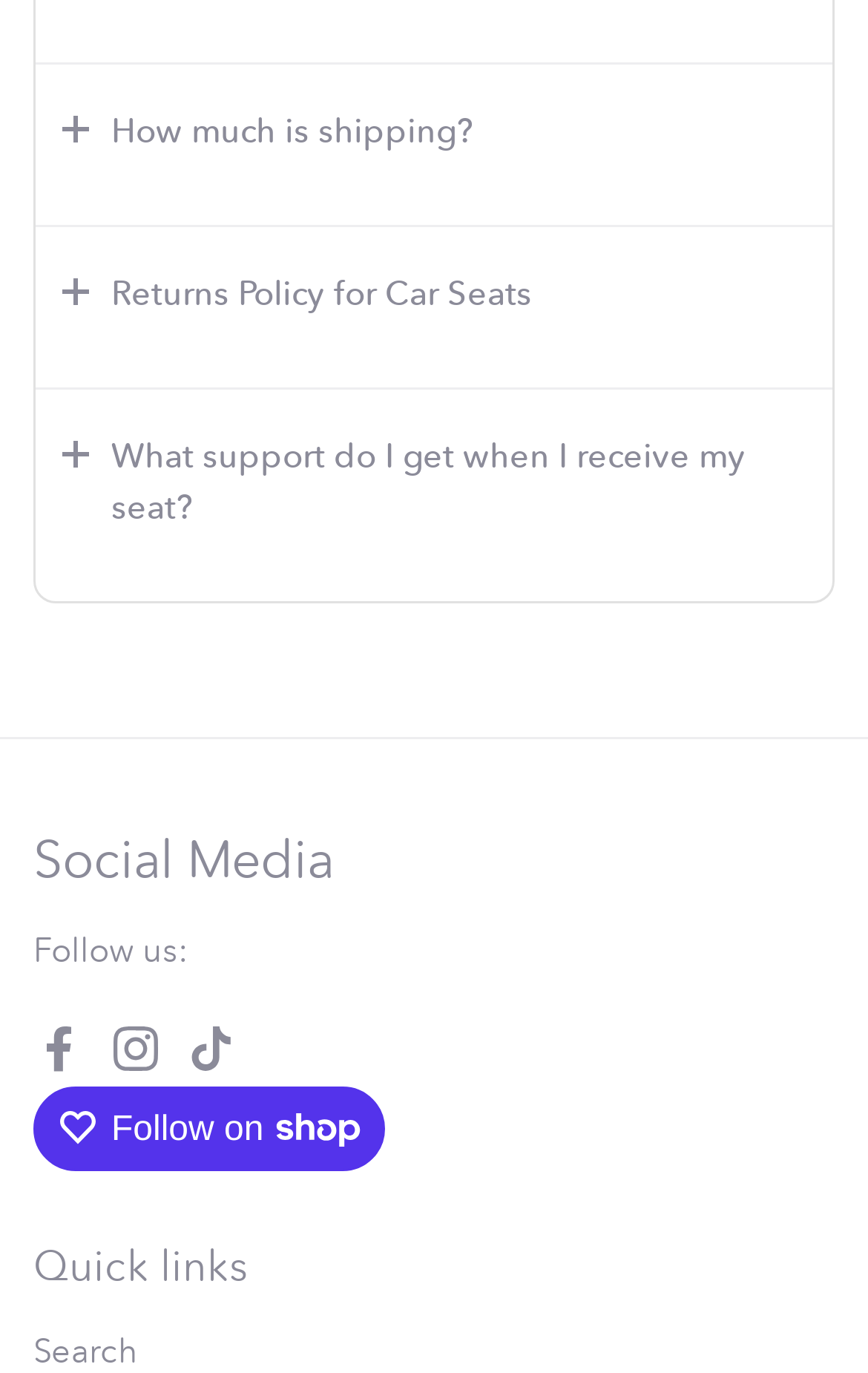Provide the bounding box coordinates for the UI element described in this sentence: "Returns Policy for Car Seats". The coordinates should be four float values between 0 and 1, i.e., [left, top, right, bottom].

[0.041, 0.165, 0.959, 0.282]